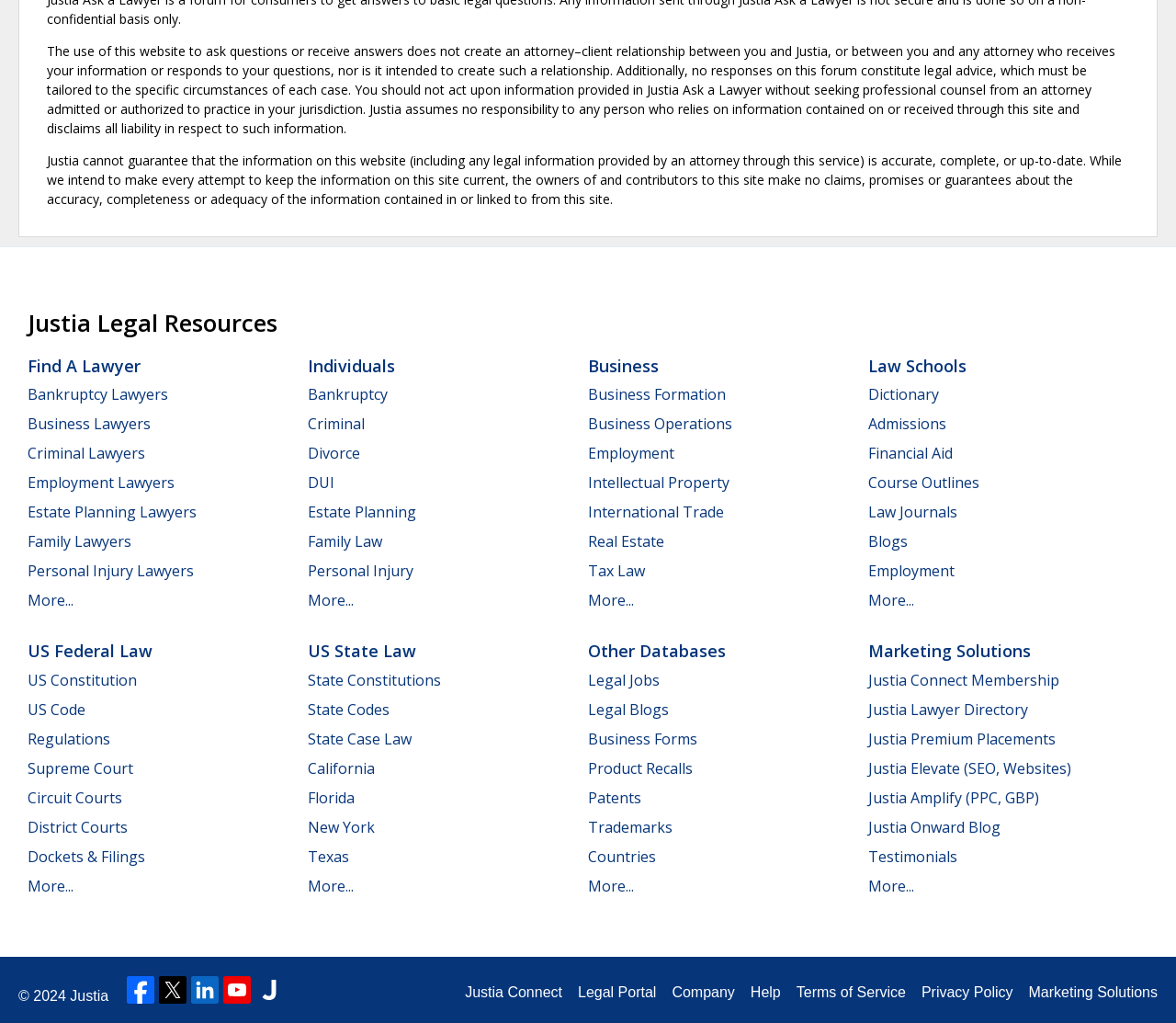Please answer the following query using a single word or phrase: 
What is the purpose of this website?

Legal resources